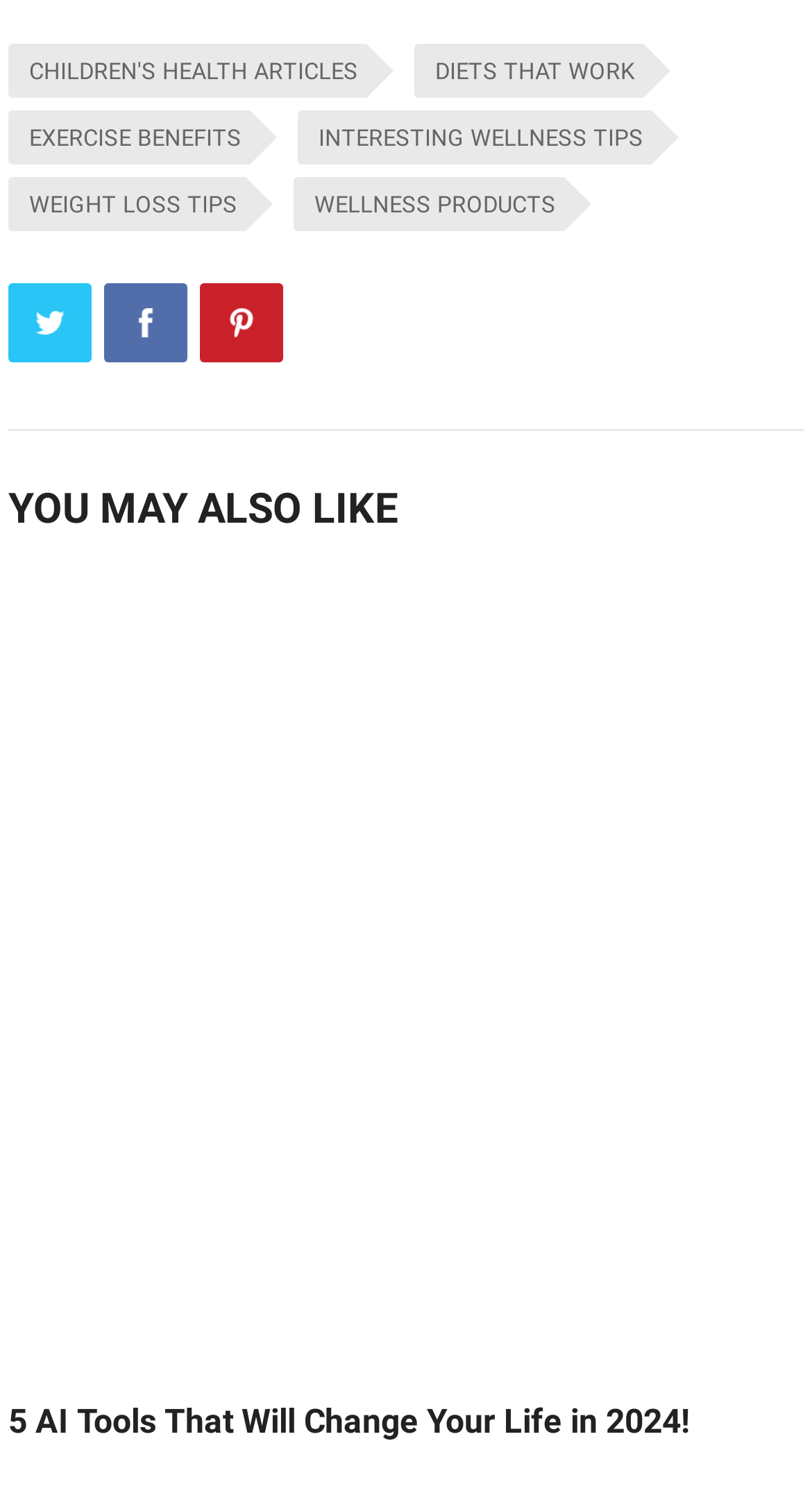Please identify the bounding box coordinates of the element I should click to complete this instruction: 'Visit DIETS THAT WORK'. The coordinates should be given as four float numbers between 0 and 1, like this: [left, top, right, bottom].

[0.51, 0.029, 0.792, 0.065]